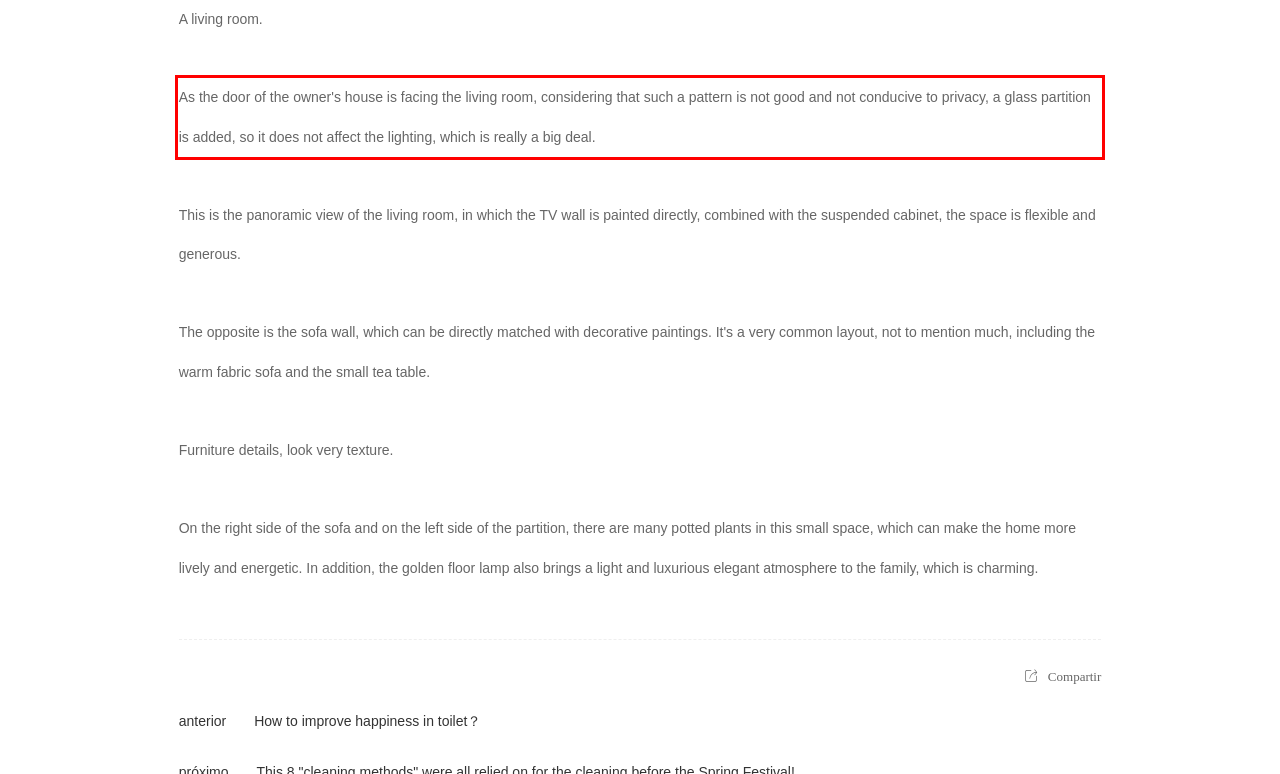Analyze the screenshot of the webpage and extract the text from the UI element that is inside the red bounding box.

As the door of the owner's house is facing the living room, considering that such a pattern is not good and not conducive to privacy, a glass partition is added, so it does not affect the lighting, which is really a big deal.